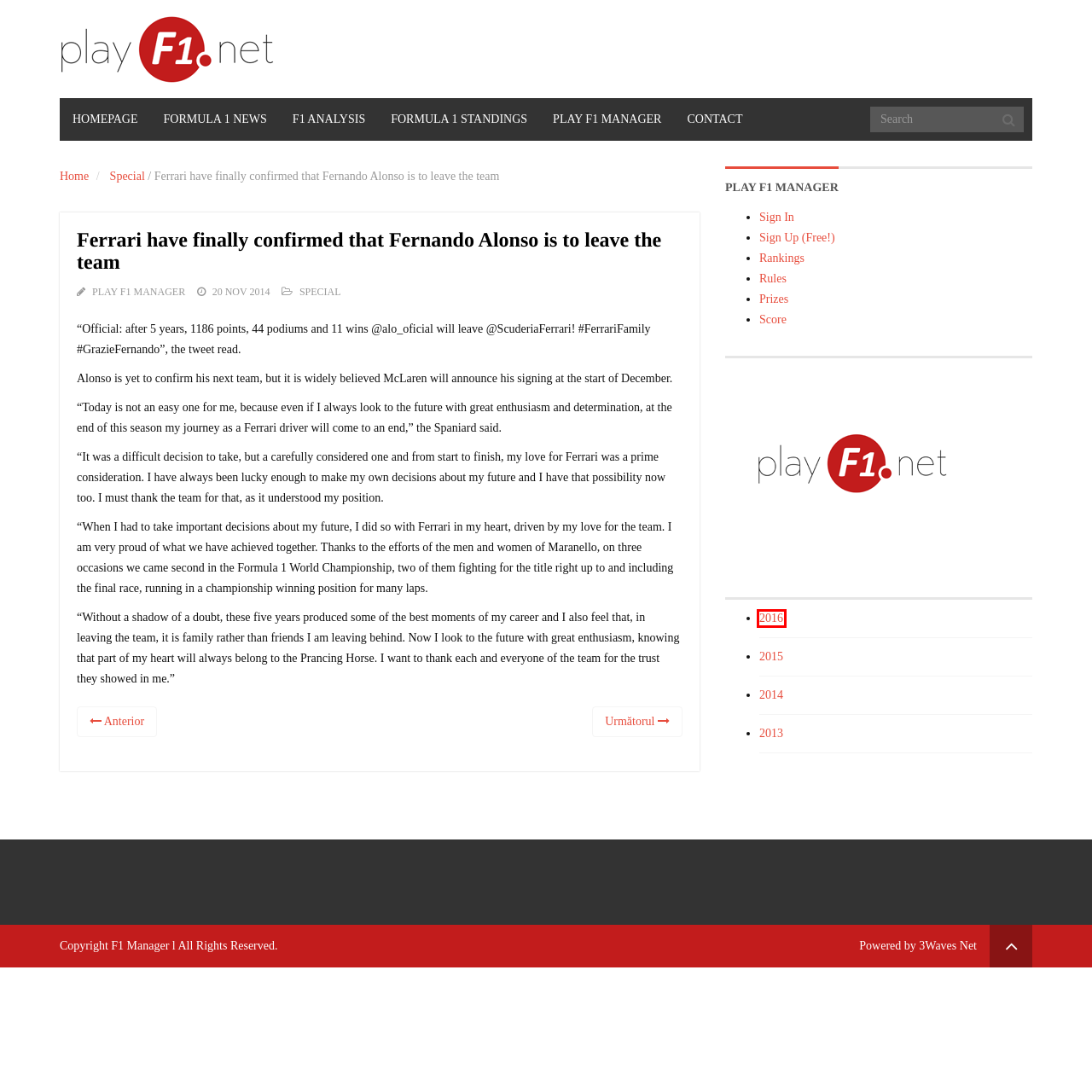Examine the screenshot of a webpage with a red bounding box around a specific UI element. Identify which webpage description best matches the new webpage that appears after clicking the element in the red bounding box. Here are the candidates:
A. Play F1 | 2013 - Play F1
B. Play F1 | 2016 - Play F1
C. Sign up | Play F1 Manager
D. Ranking | Play F1 Manager
E. Play F1 | Play F1 Manager, Author at Play F1
F. Rules | Play F1 Manager
G. Play F1 | Contact - Play F1
H. Play F1 | 60 new people signed for Ferrari - Play F1

B